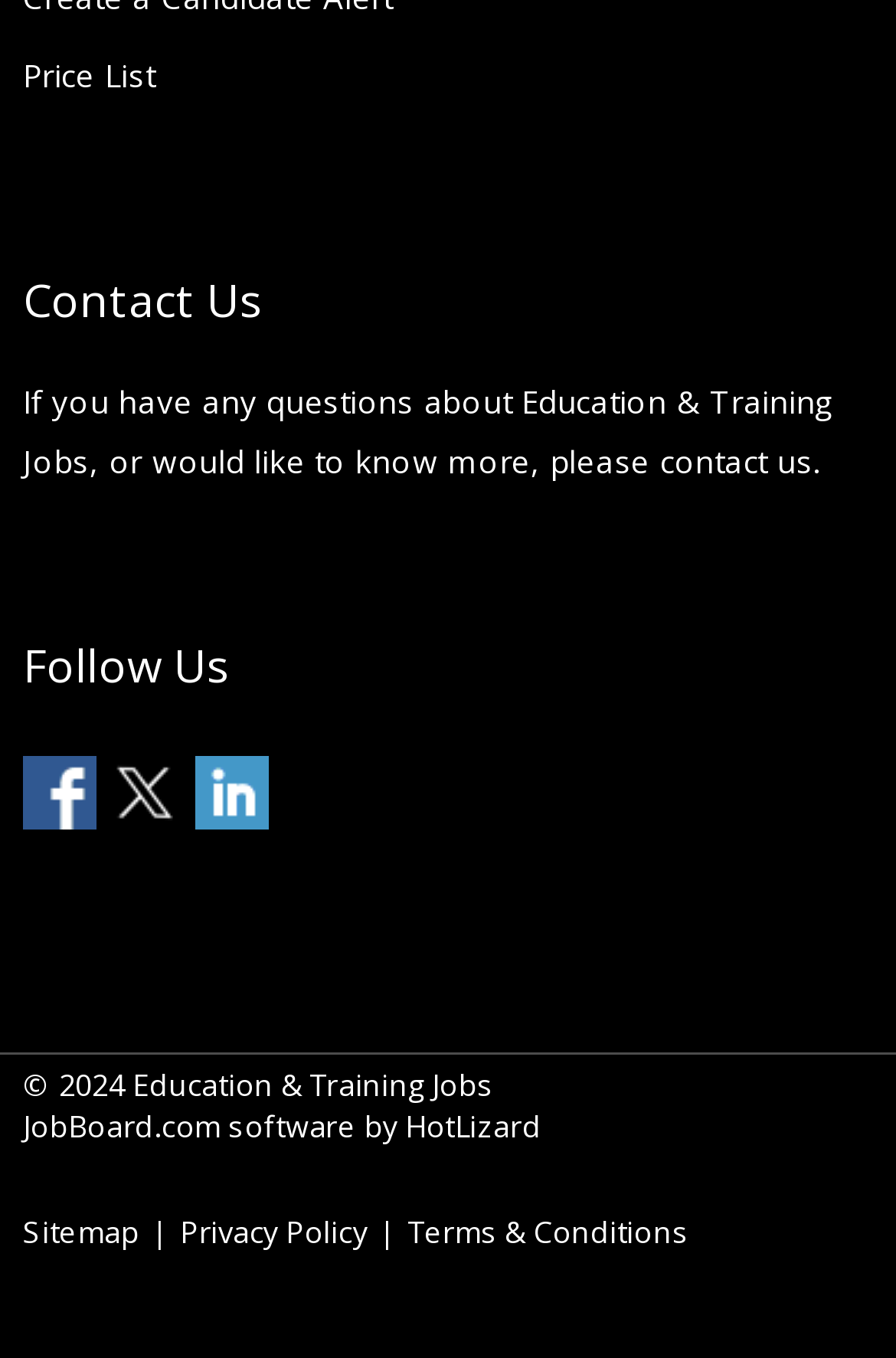Identify the bounding box coordinates of the region that should be clicked to execute the following instruction: "See more articles".

None